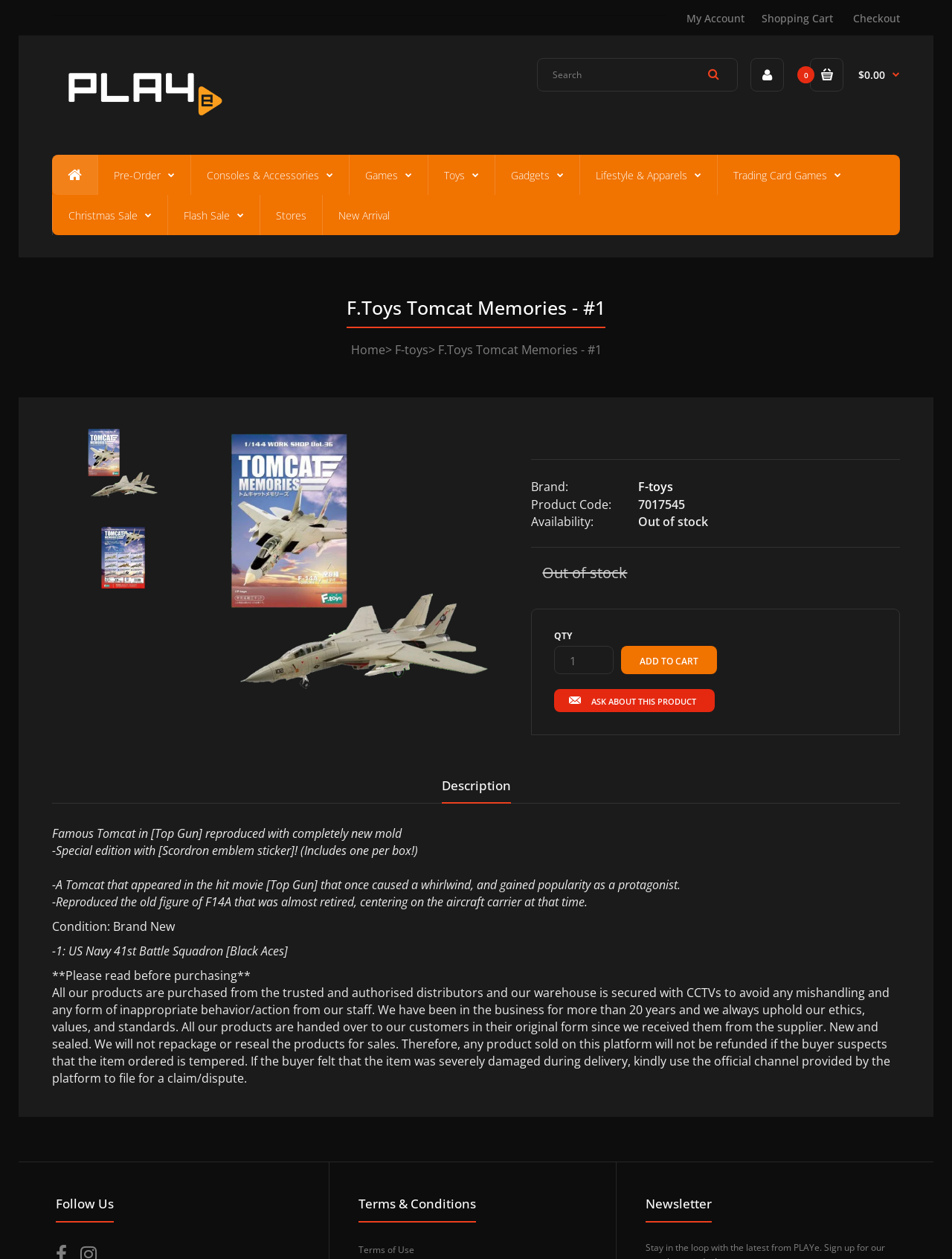What is the product code of the product?
Offer a detailed and full explanation in response to the question.

I found the product code of the product by looking at the 'Product Code:' label on the webpage, which is located near the brand and availability information. The product code is specified as '7017545'.